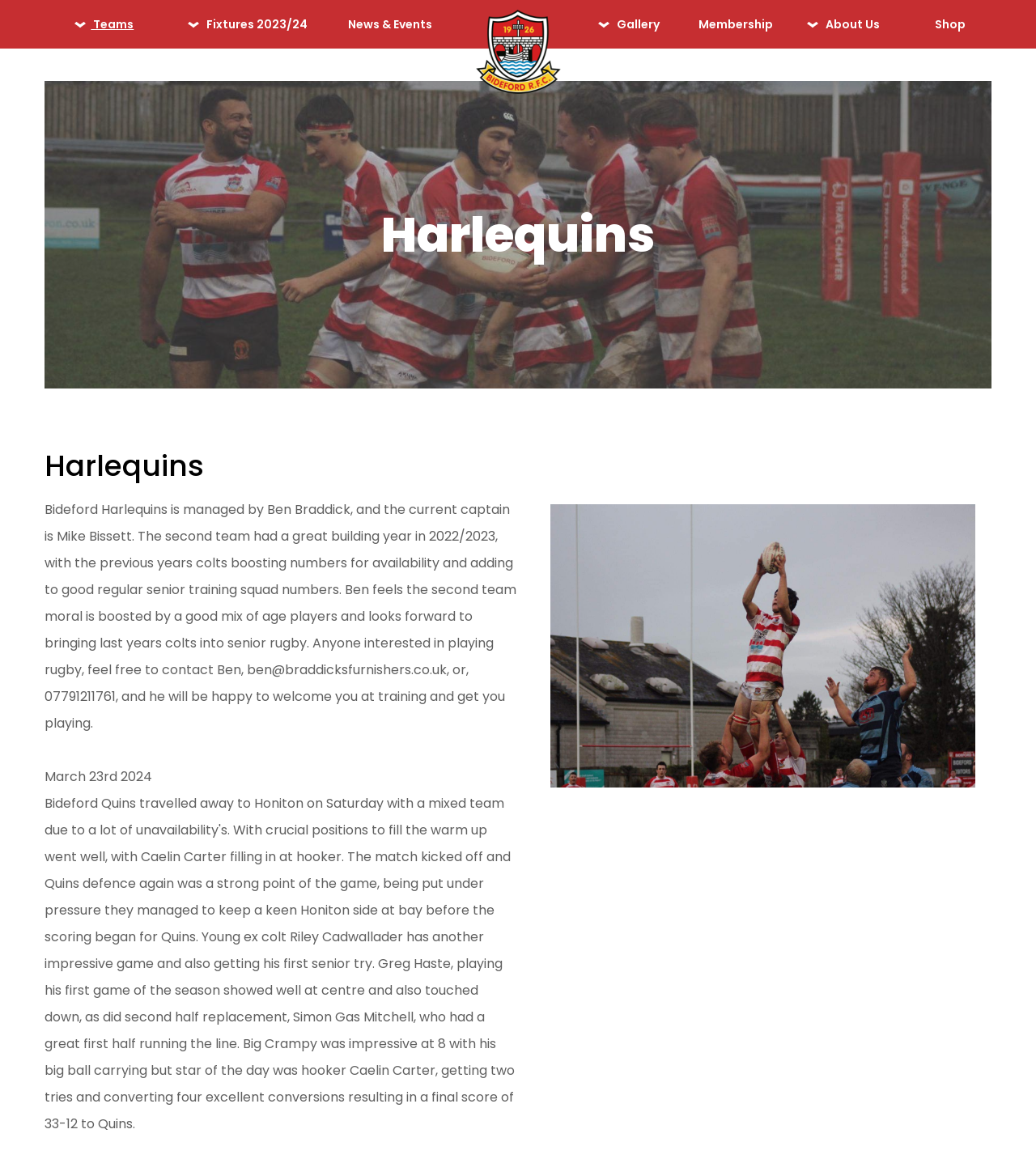What is the date mentioned in the webpage?
Using the image, answer in one word or phrase.

March 23rd 2024